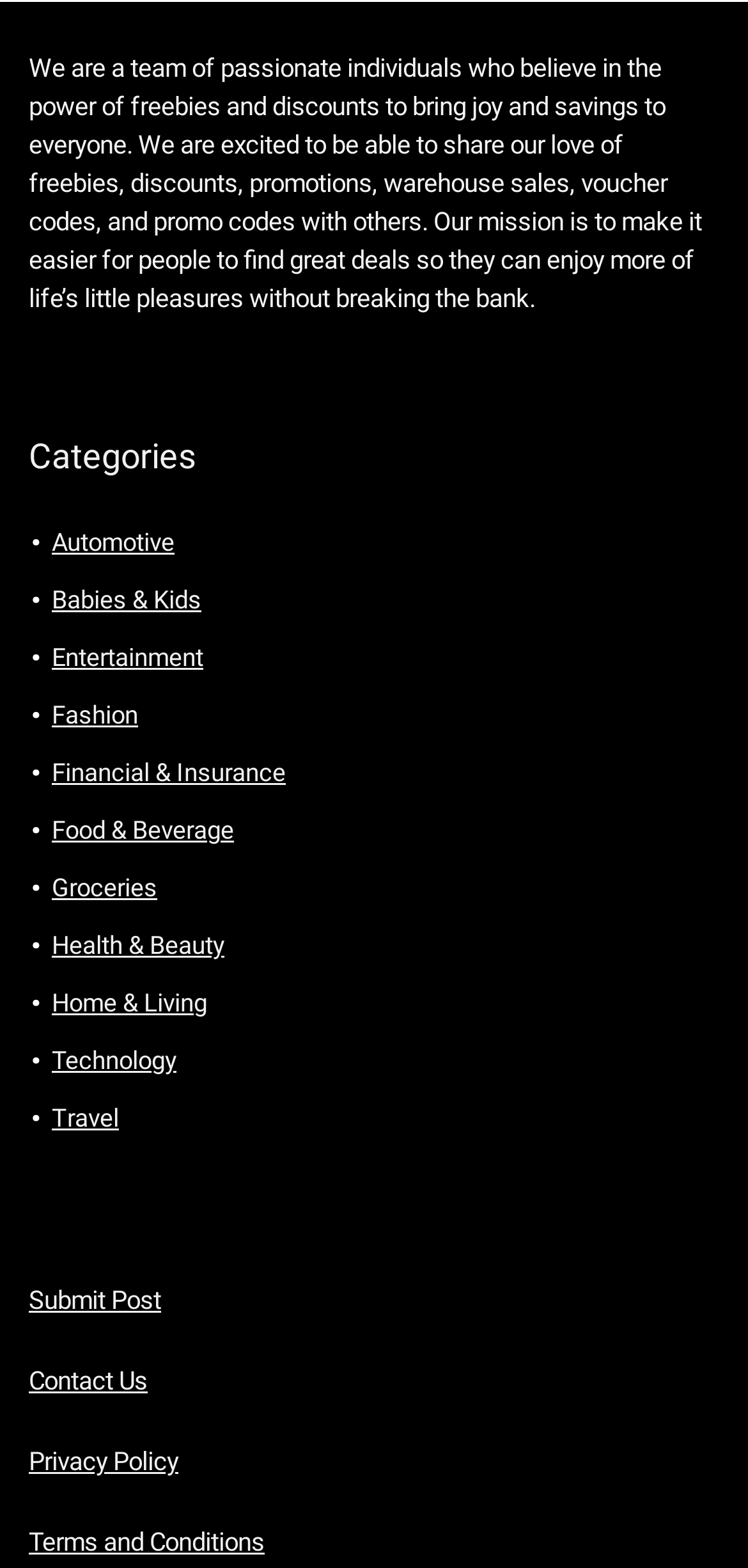What is the special event mentioned on the website?
Look at the image and respond with a single word or a short phrase.

Fred Perry 5-day special